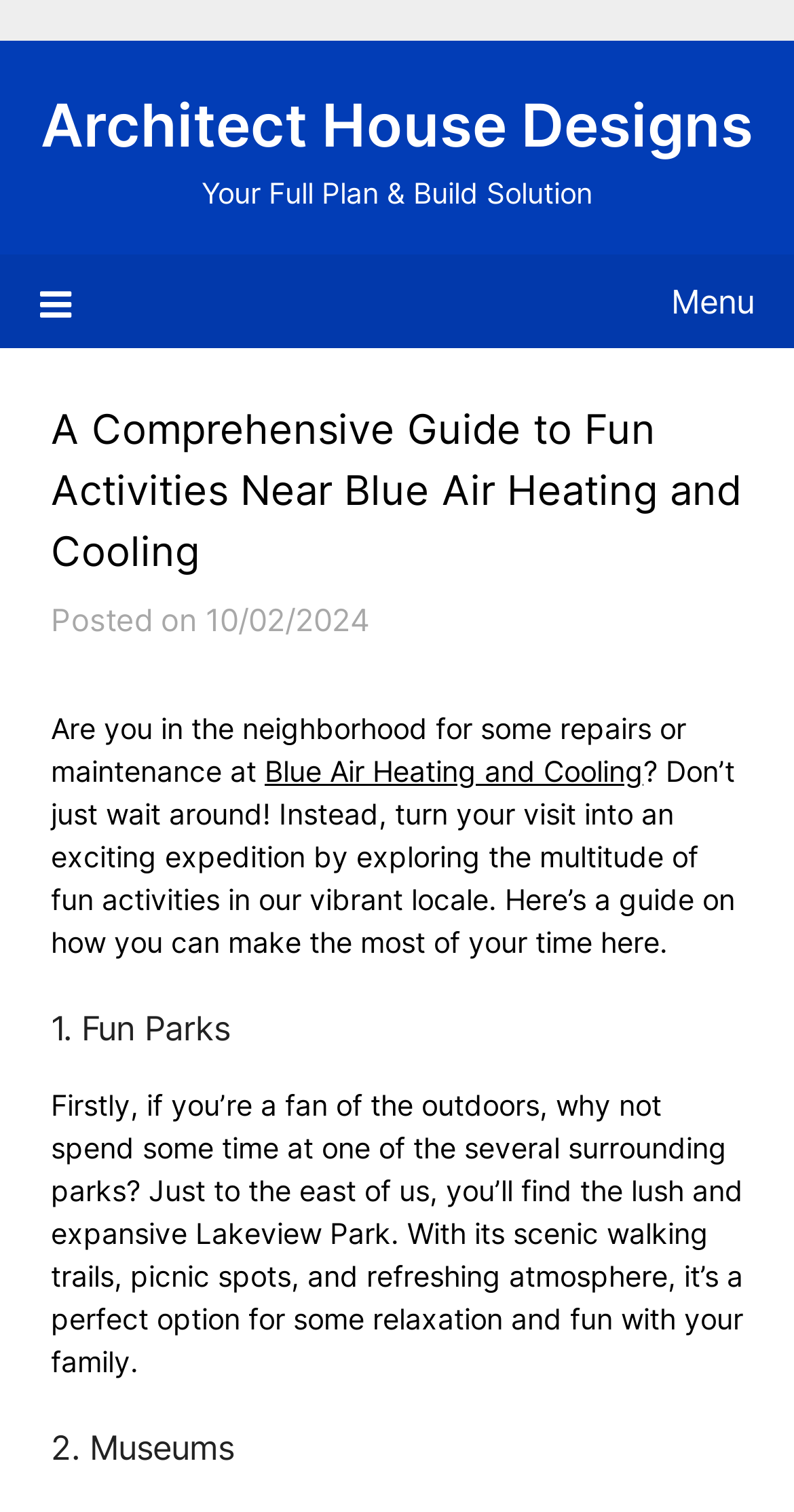Please find the main title text of this webpage.

A Comprehensive Guide to Fun Activities Near Blue Air Heating and Cooling